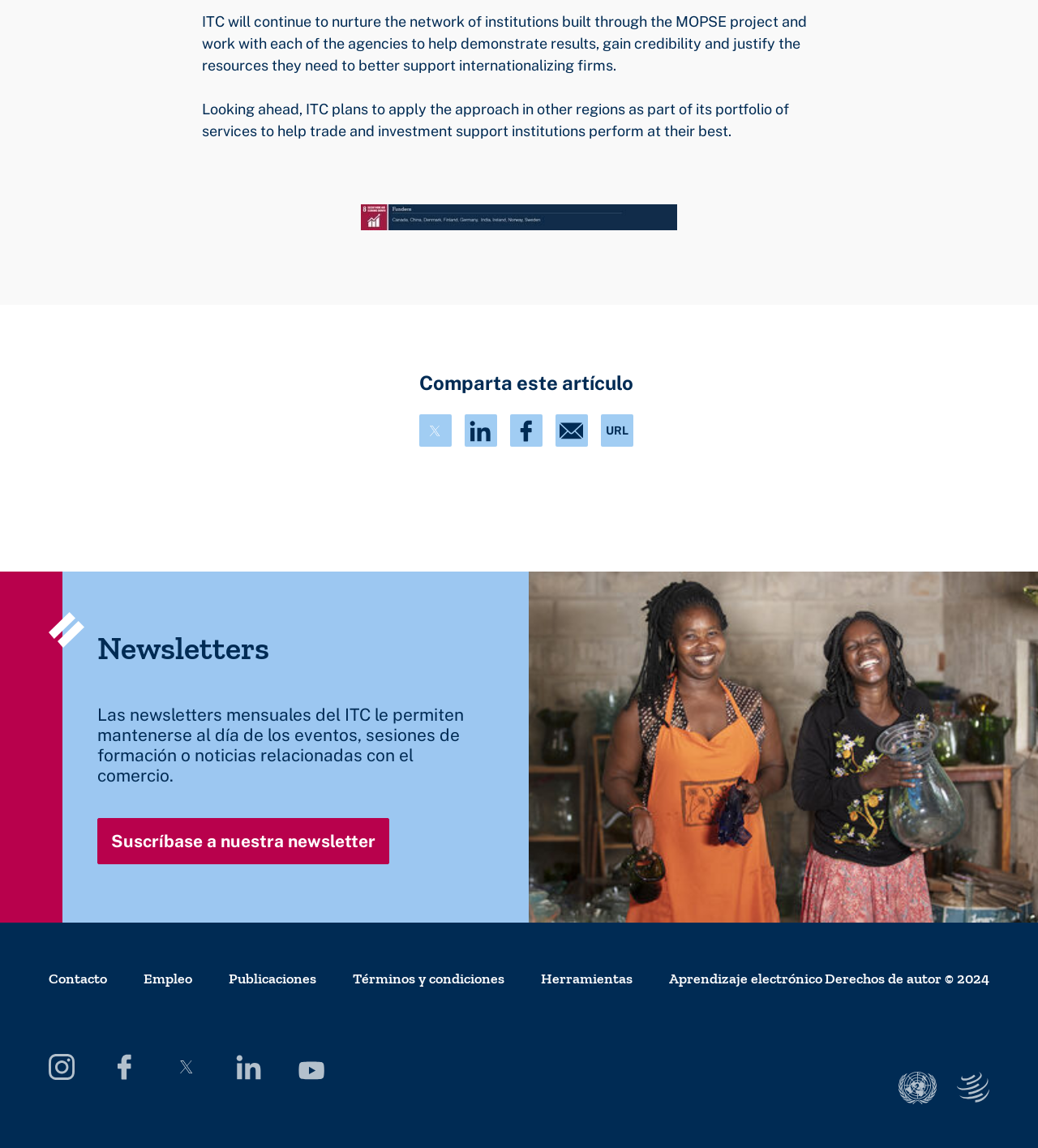Extract the bounding box coordinates for the UI element described as: "Suscríbase a nuestra newsletter".

[0.094, 0.713, 0.375, 0.753]